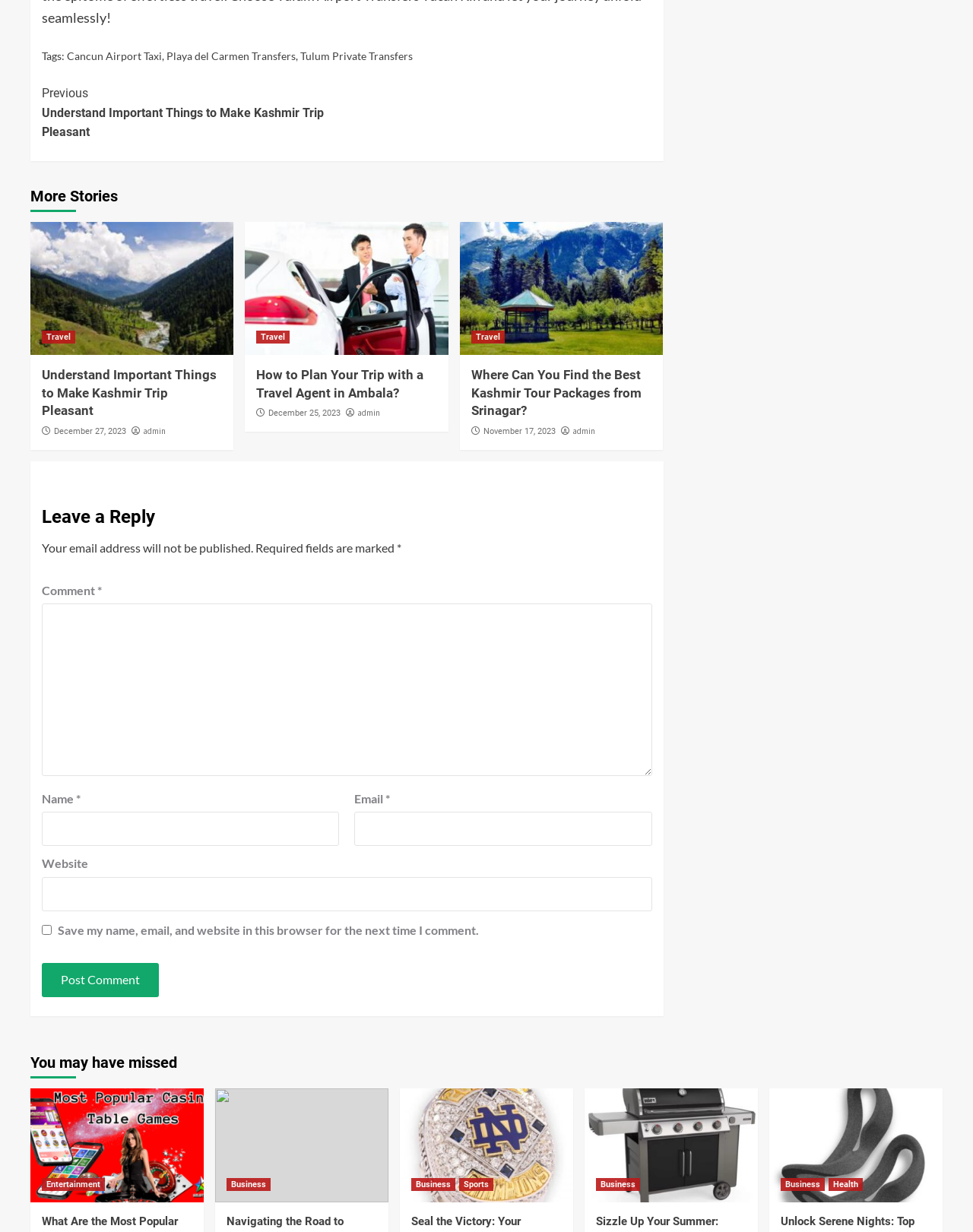How many articles are displayed on the webpage?
Please describe in detail the information shown in the image to answer the question.

There are three figures with captions, each representing an article. The first article is about Kashmir Trip, the second is about travel agent in Ambala, and the third is about Kashmir tour packages from Srinagar.